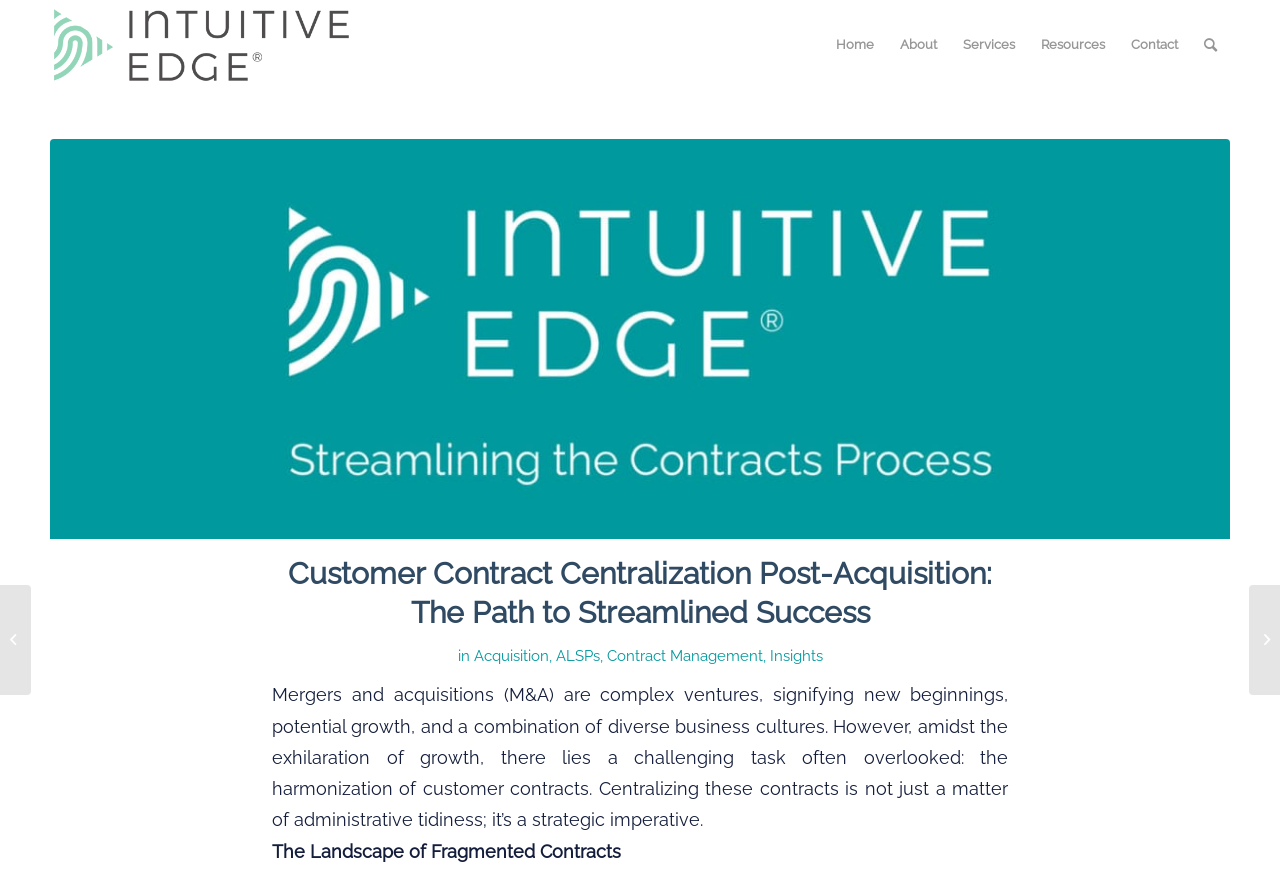Please provide the bounding box coordinates for the element that needs to be clicked to perform the following instruction: "Read the article about Customer Contract Centralization Post-Acquisition". The coordinates should be given as four float numbers between 0 and 1, i.e., [left, top, right, bottom].

[0.212, 0.617, 0.788, 0.742]